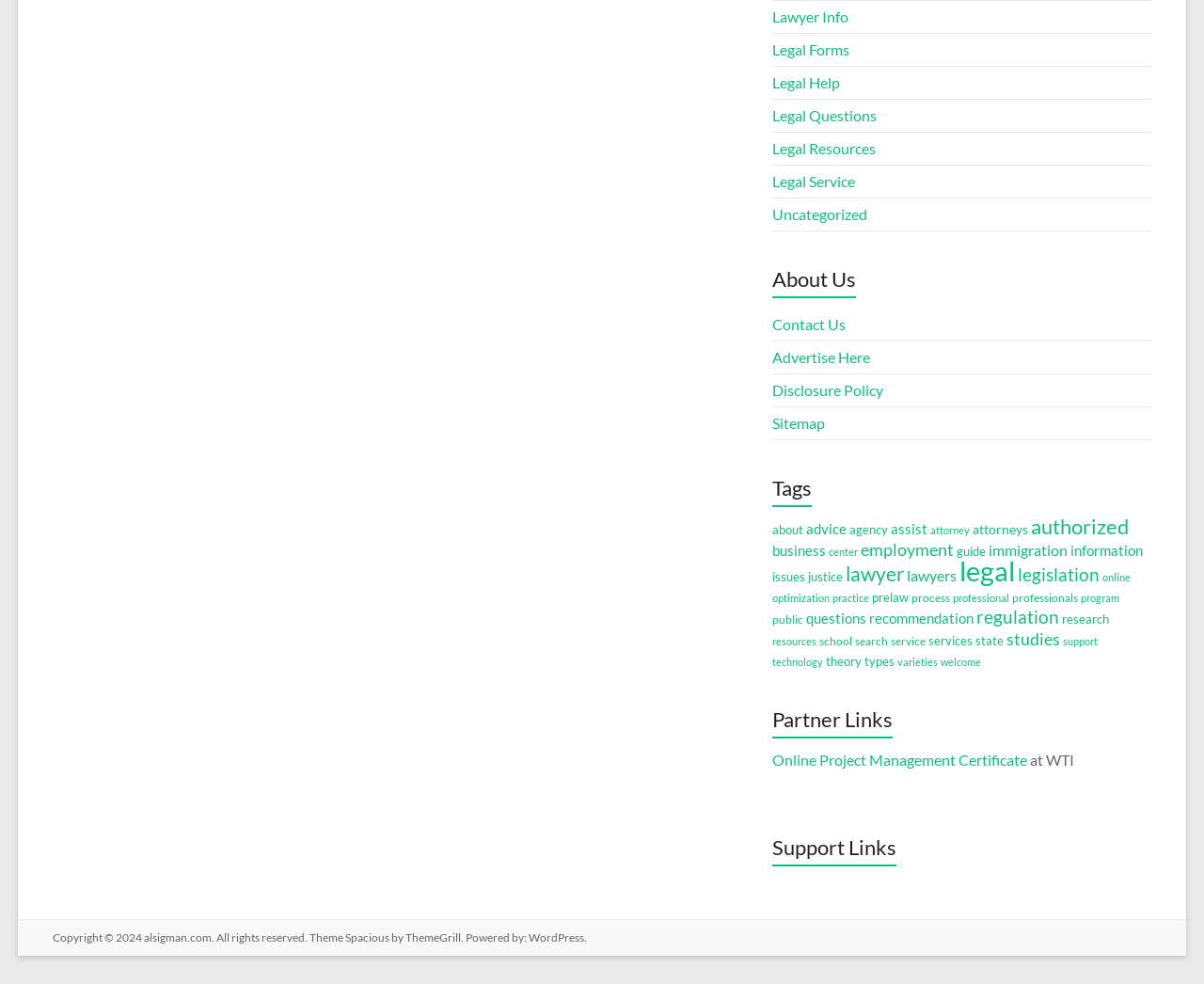Please identify the bounding box coordinates of the element's region that I should click in order to complete the following instruction: "Read 'Disclosure Policy'". The bounding box coordinates consist of four float numbers between 0 and 1, i.e., [left, top, right, bottom].

[0.641, 0.388, 0.734, 0.406]